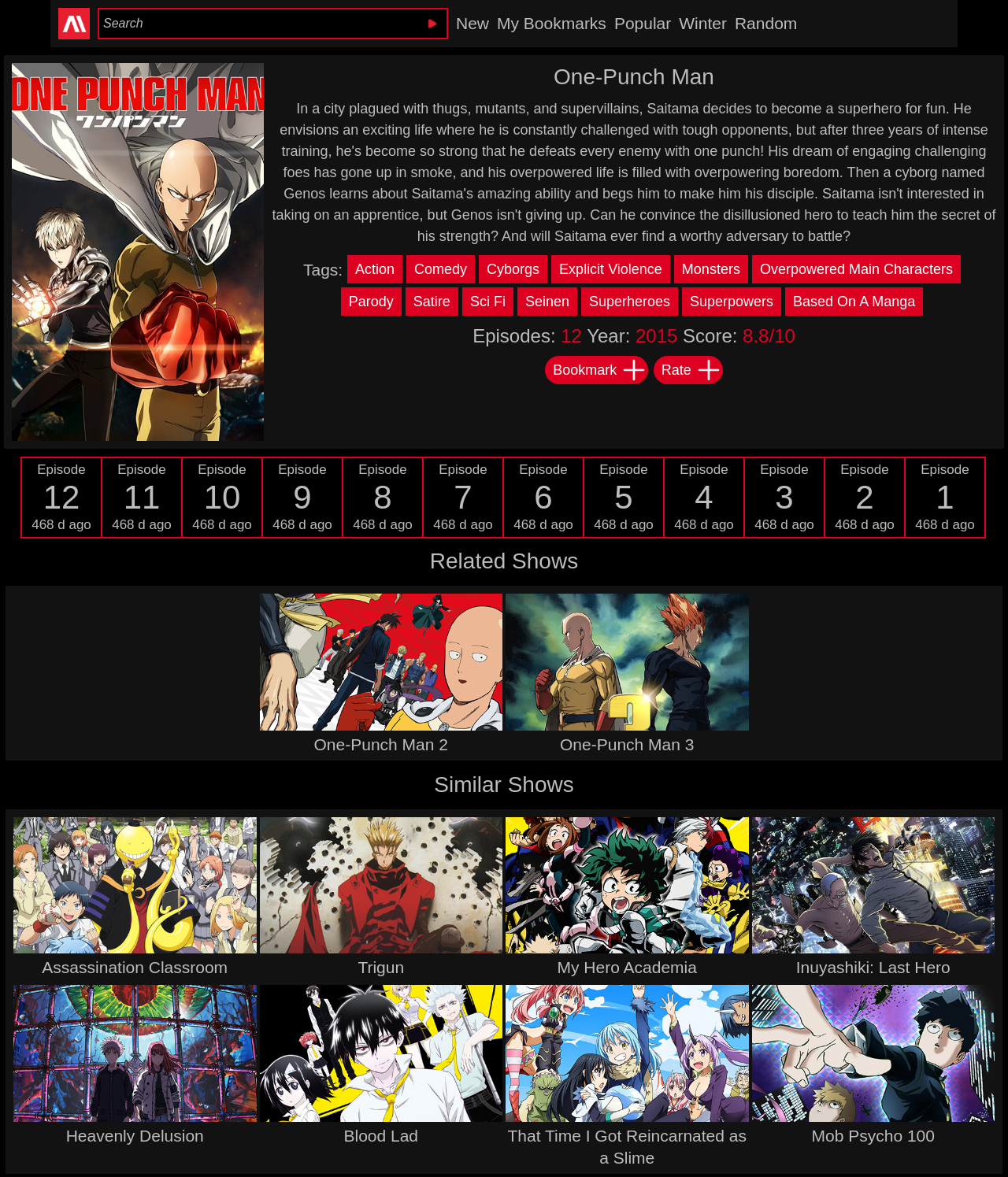Can you pinpoint the bounding box coordinates for the clickable element required for this instruction: "View similar shows"? The coordinates should be four float numbers between 0 and 1, i.e., [left, top, right, bottom].

[0.431, 0.656, 0.569, 0.677]